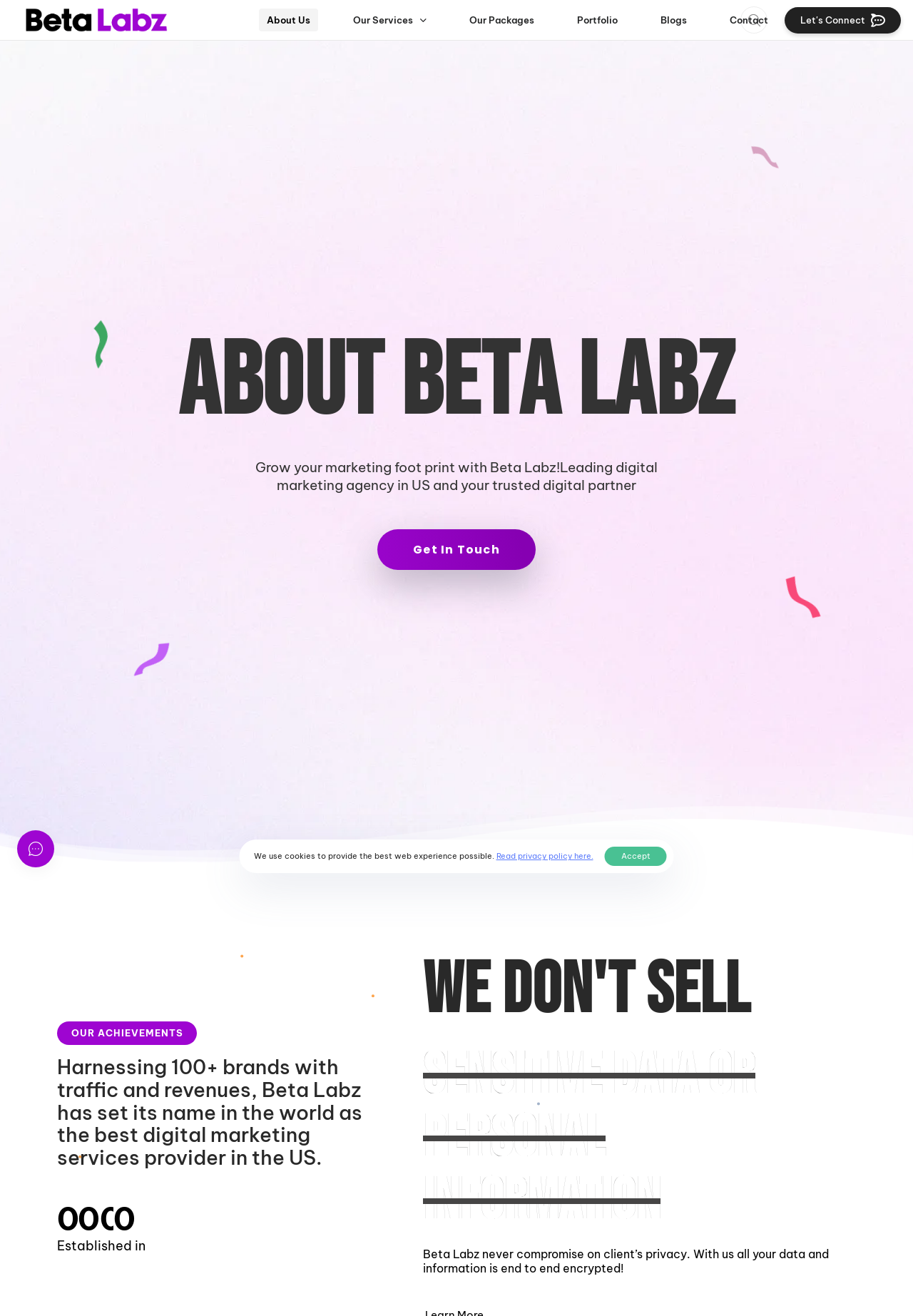Specify the bounding box coordinates of the area that needs to be clicked to achieve the following instruction: "Read more about Beta Labz".

[0.196, 0.253, 0.804, 0.33]